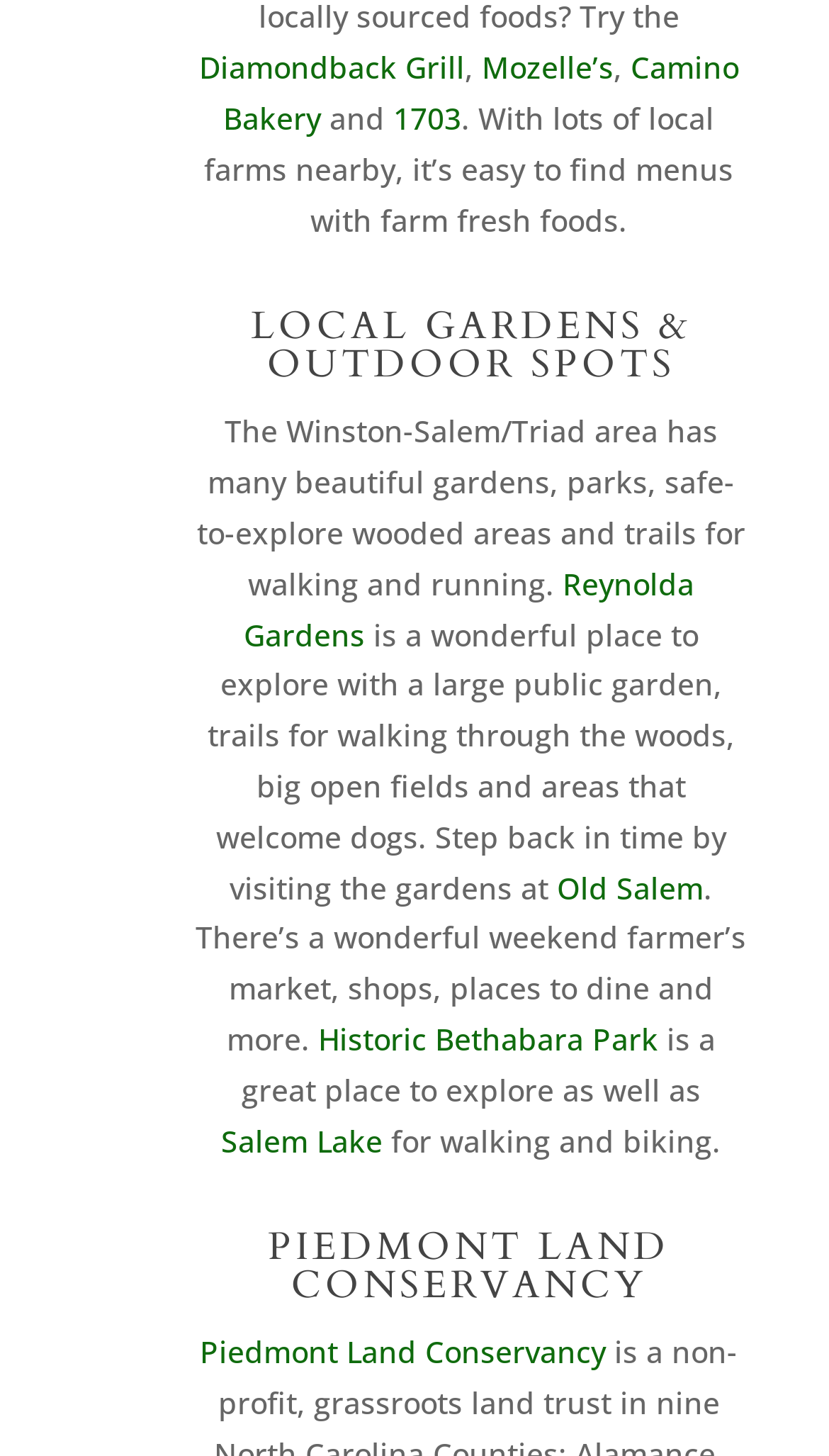What is the name of the conservancy mentioned?
Refer to the image and provide a one-word or short phrase answer.

Piedmont Land Conservancy